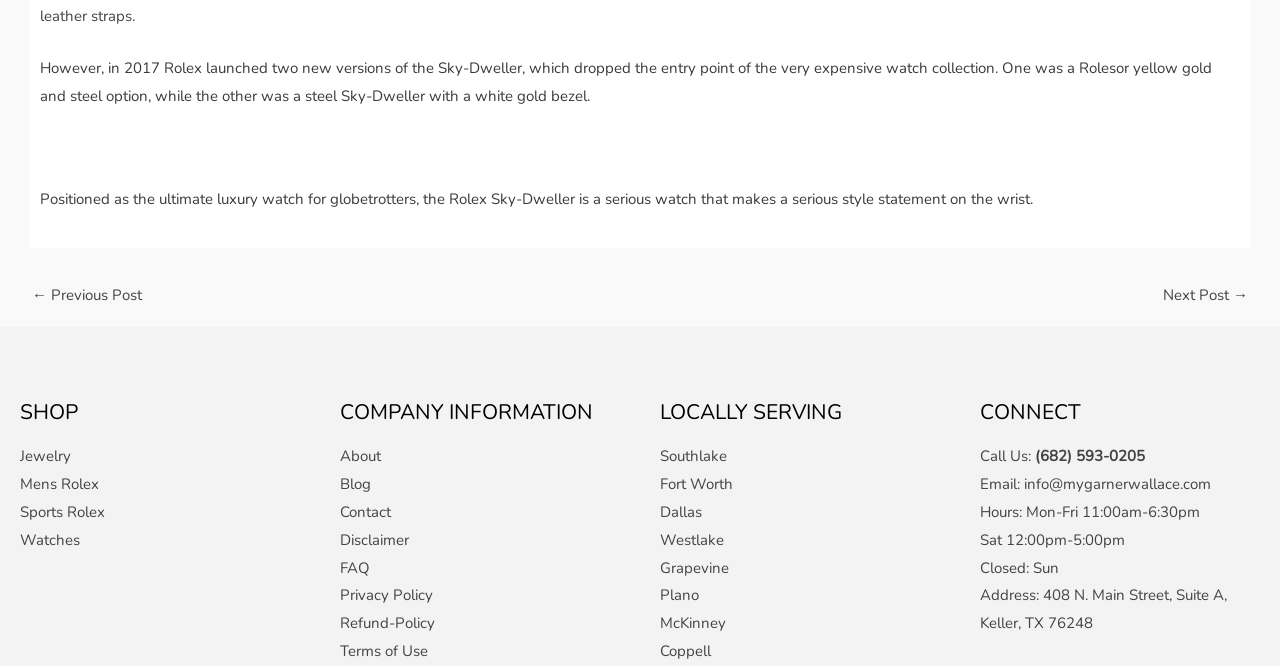Determine the bounding box coordinates of the clickable element necessary to fulfill the instruction: "Browse 'Jewelry'". Provide the coordinates as four float numbers within the 0 to 1 range, i.e., [left, top, right, bottom].

[0.016, 0.67, 0.055, 0.7]